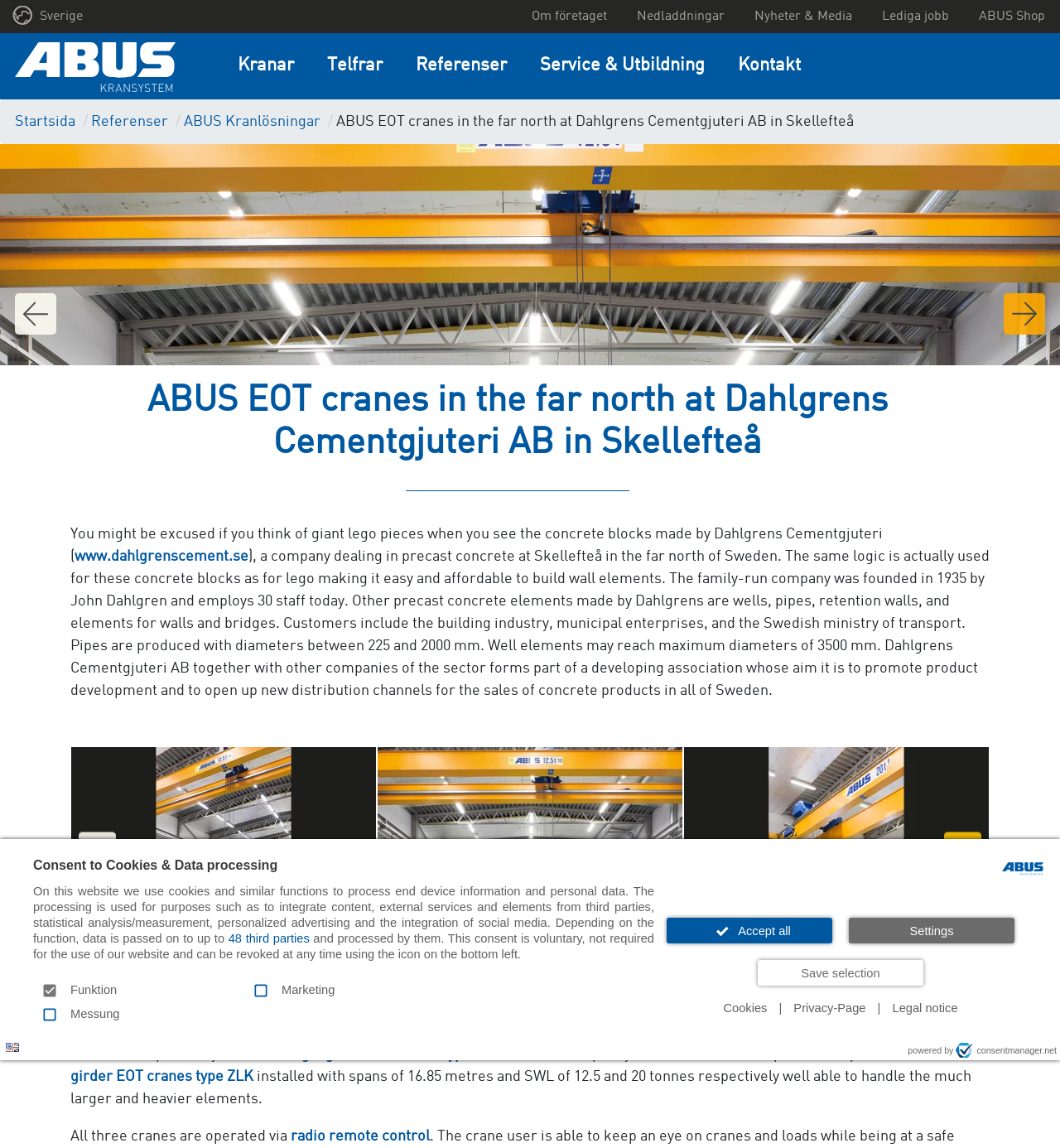Give a one-word or short phrase answer to this question: 
What is the height of the further production hall?

7.8 metres